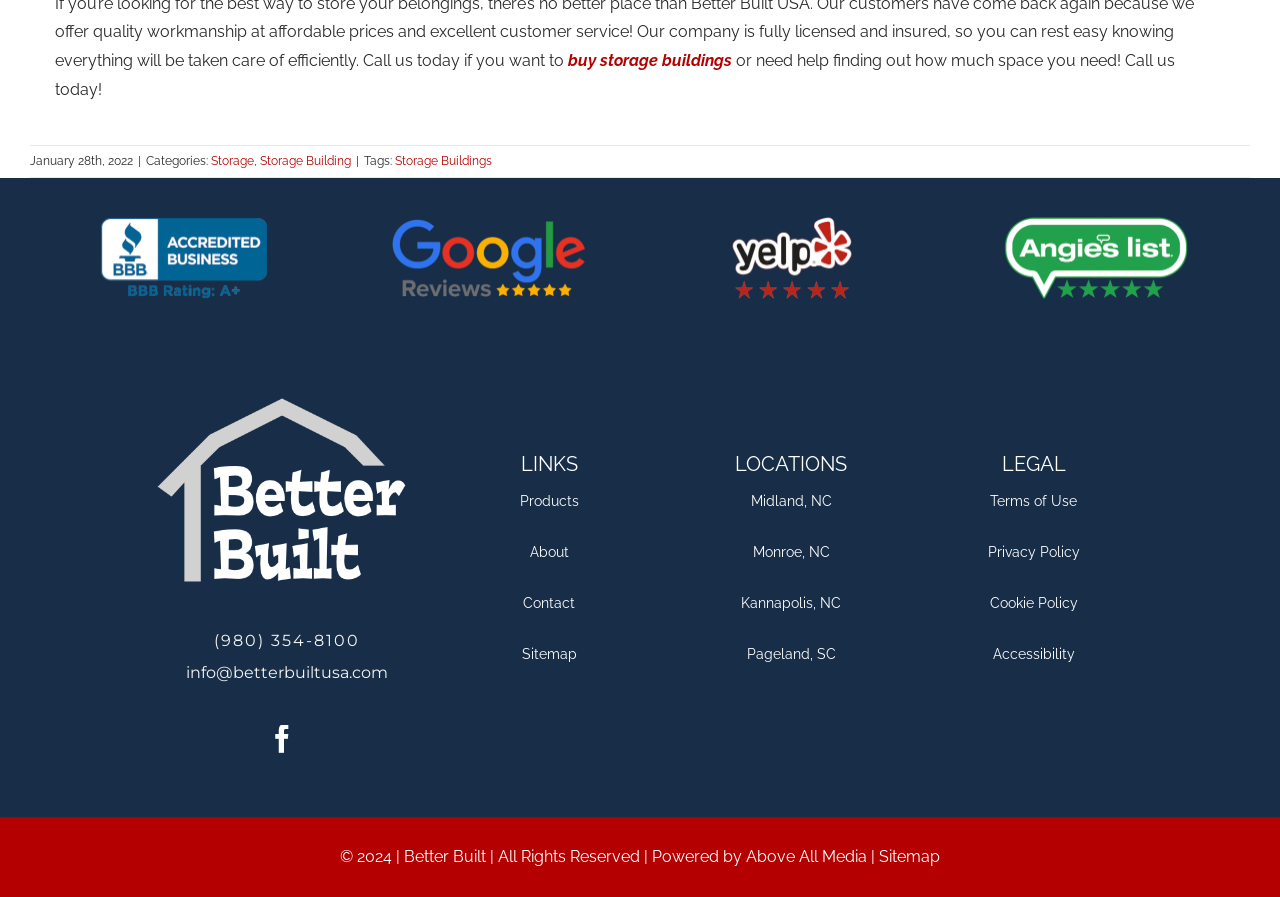Please specify the bounding box coordinates of the clickable section necessary to execute the following command: "go to the 'About' page".

[0.358, 0.602, 0.5, 0.63]